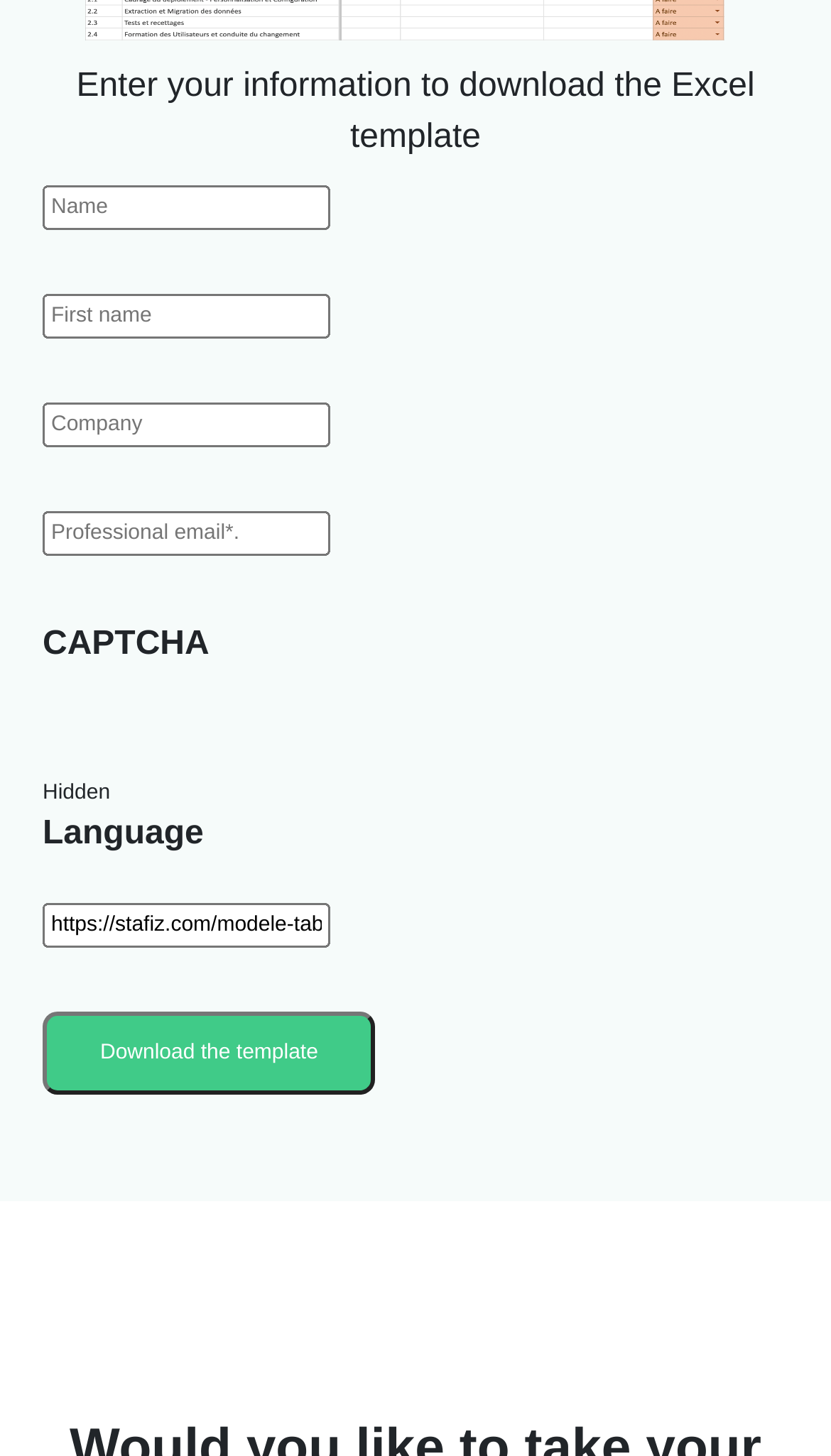Extract the bounding box coordinates of the UI element described by: "value="Download the template"". The coordinates should include four float numbers ranging from 0 to 1, e.g., [left, top, right, bottom].

[0.051, 0.695, 0.452, 0.752]